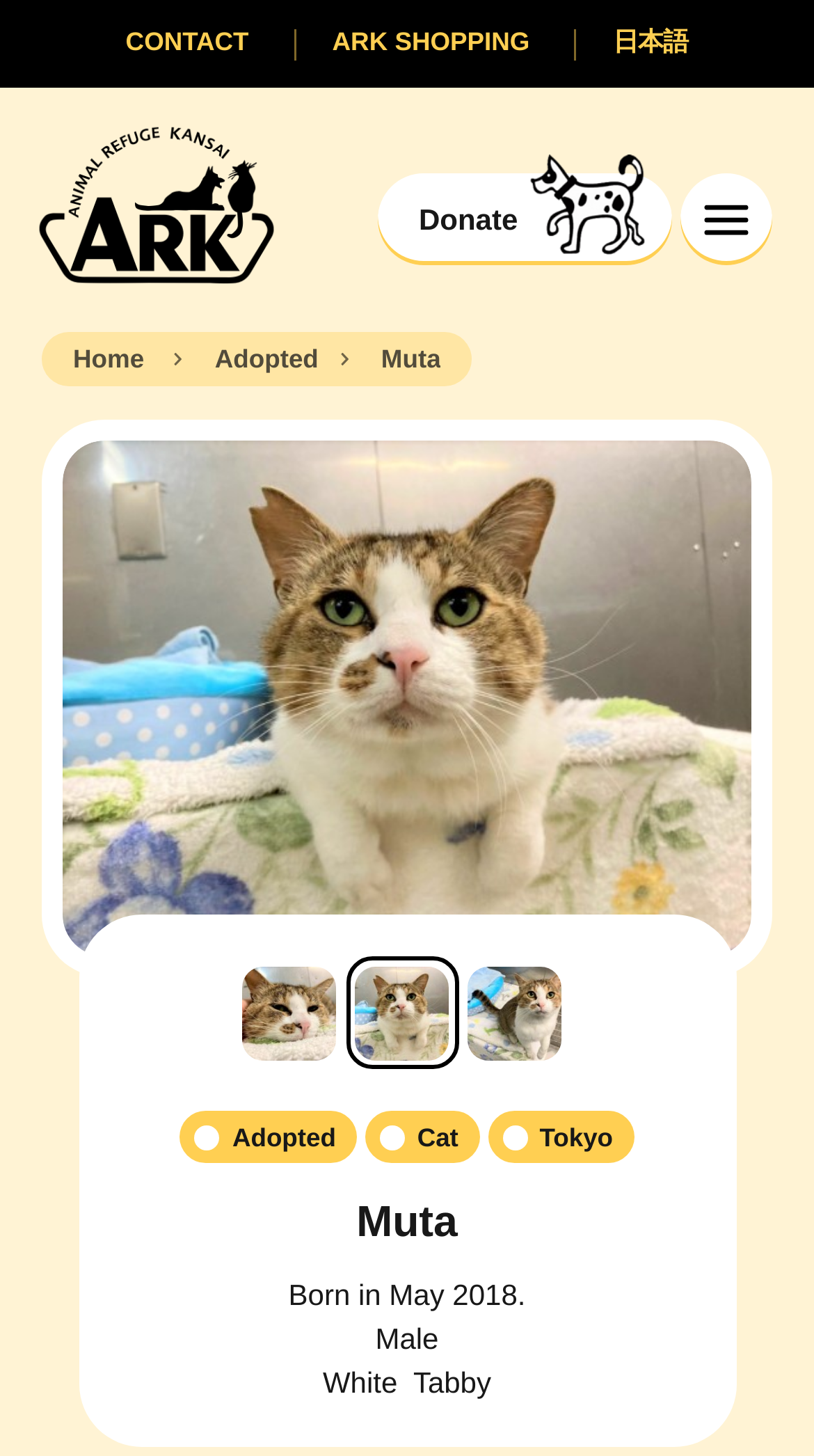Please determine the bounding box coordinates of the element's region to click in order to carry out the following instruction: "Read about 'Muta'". The coordinates should be four float numbers between 0 and 1, i.e., [left, top, right, bottom].

[0.16, 0.82, 0.84, 0.86]